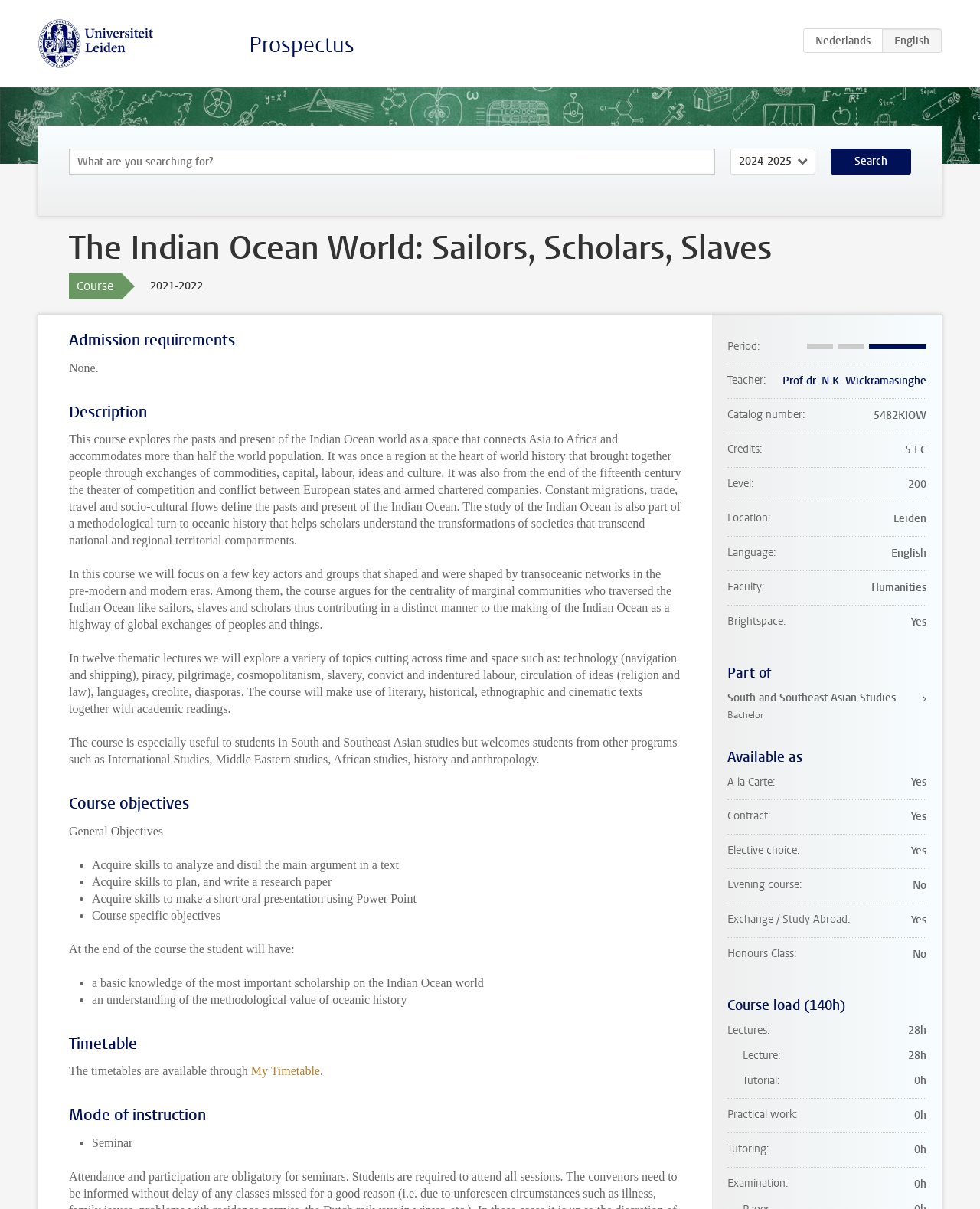What is the name of the university?
Please answer the question with as much detail and depth as you can.

The name of the university can be found in the top-left corner of the webpage, where it is written as 'Universiteit Leiden' next to the university's logo.